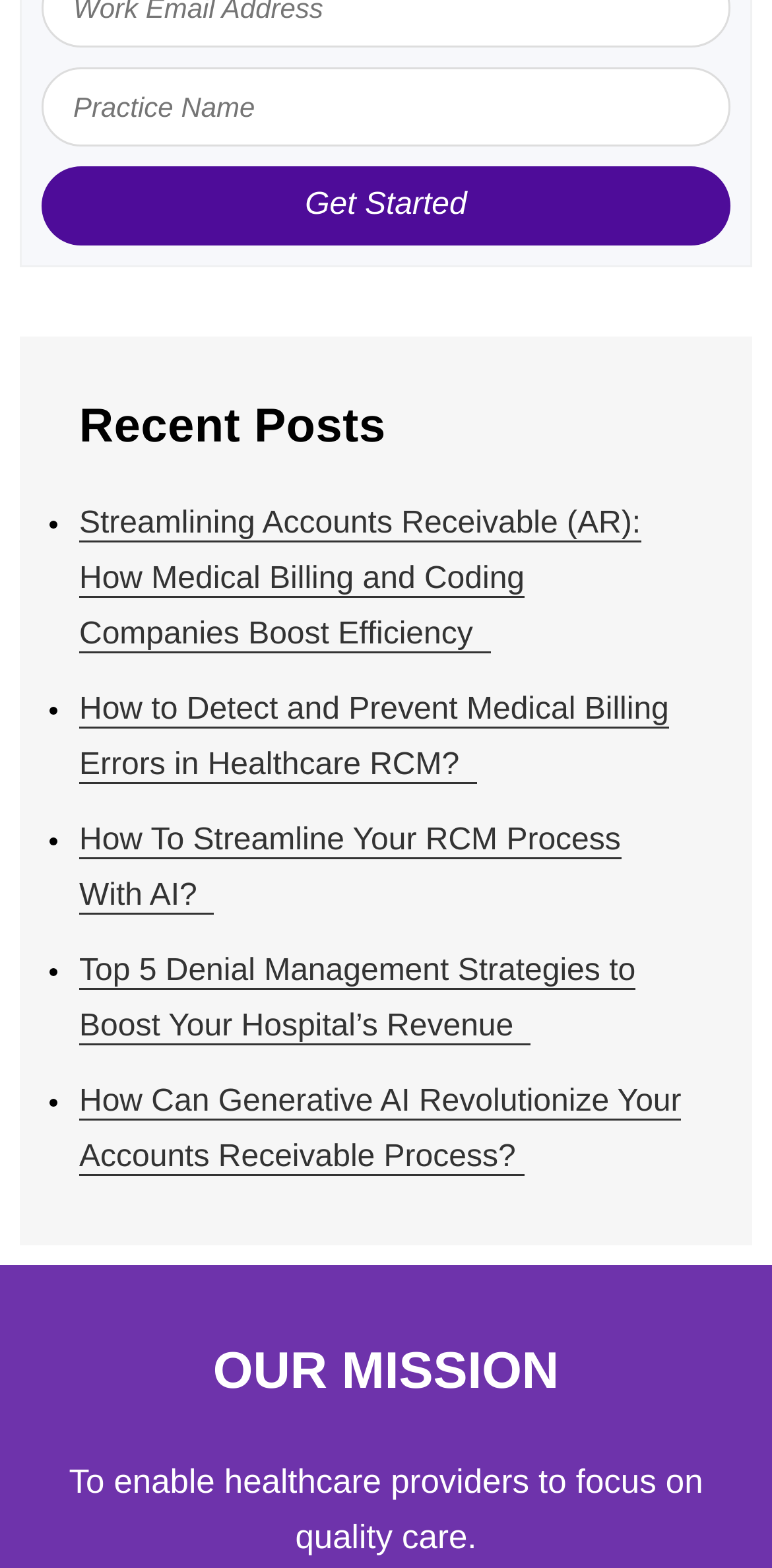With reference to the screenshot, provide a detailed response to the question below:
What is the topic of the recent posts?

The recent posts section lists several links with titles related to medical billing and coding, such as 'Streamlining Accounts Receivable (AR): How Medical Billing and Coding Companies Boost Efficiency' and 'How to Detect and Prevent Medical Billing Errors in Healthcare RCM?'. This suggests that the topic of the recent posts is medical billing and coding.